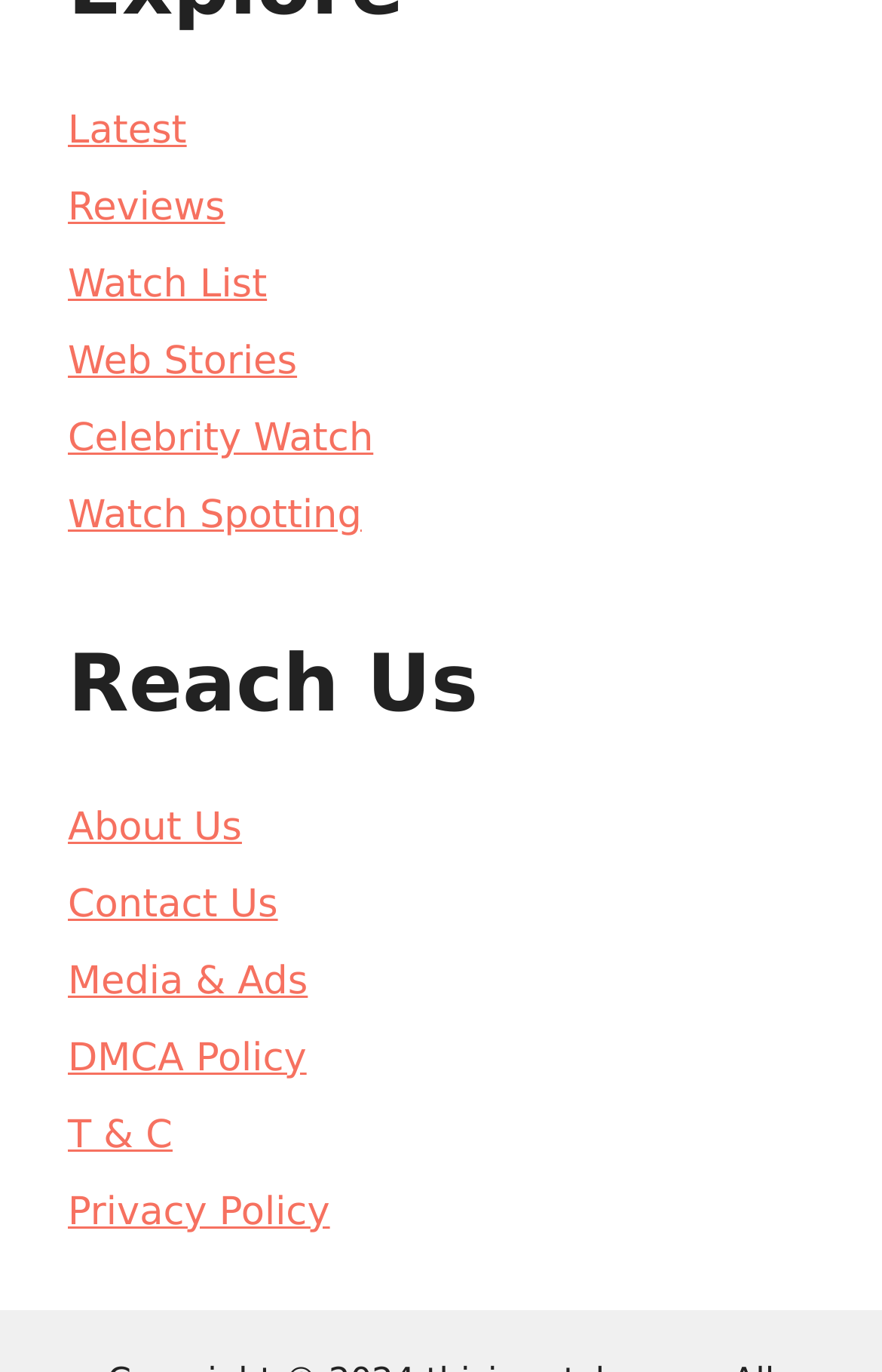Please provide the bounding box coordinates for the element that needs to be clicked to perform the following instruction: "View the latest news". The coordinates should be given as four float numbers between 0 and 1, i.e., [left, top, right, bottom].

[0.077, 0.08, 0.212, 0.113]